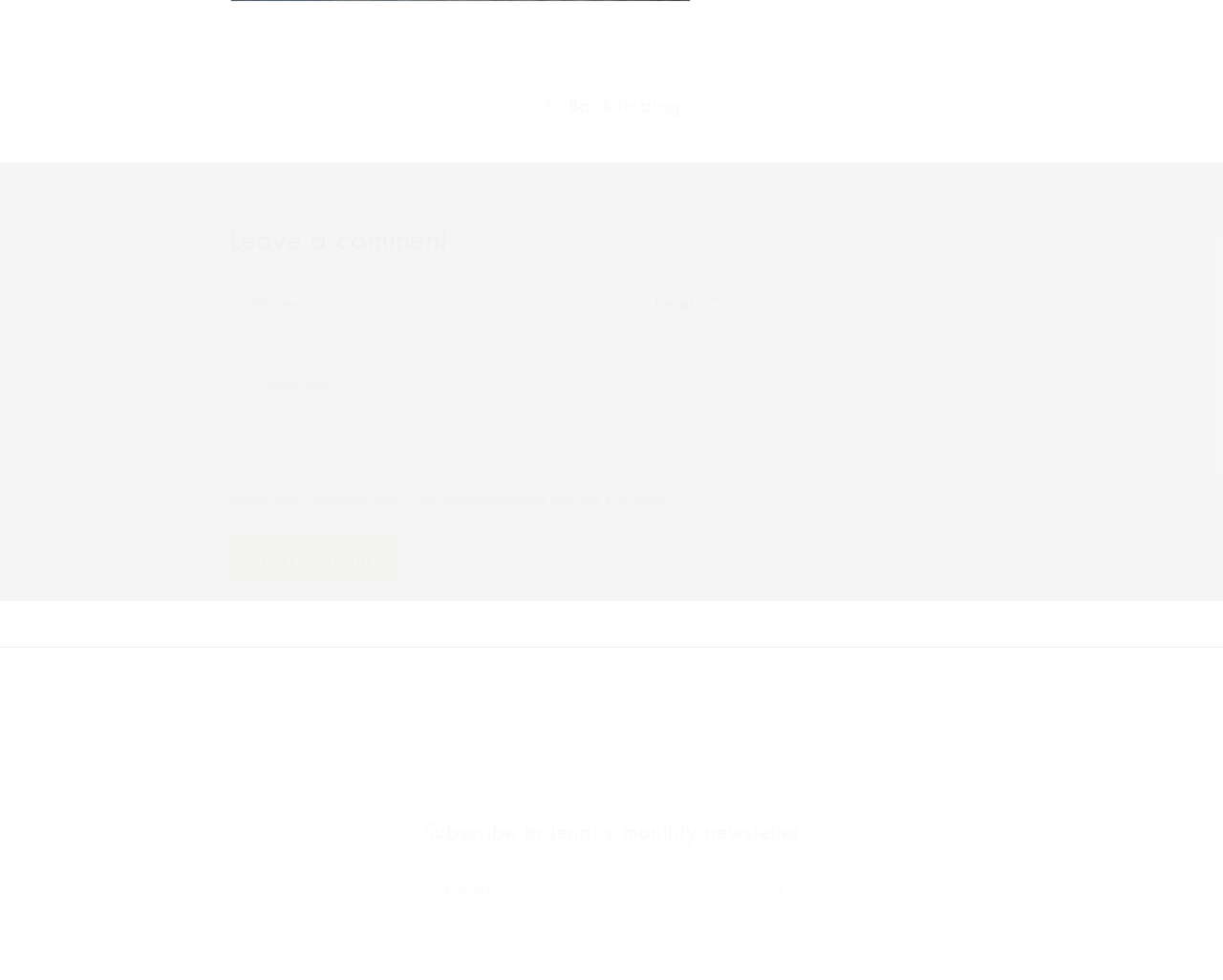Please specify the bounding box coordinates for the clickable region that will help you carry out the instruction: "Post a comment".

[0.188, 0.546, 0.329, 0.596]